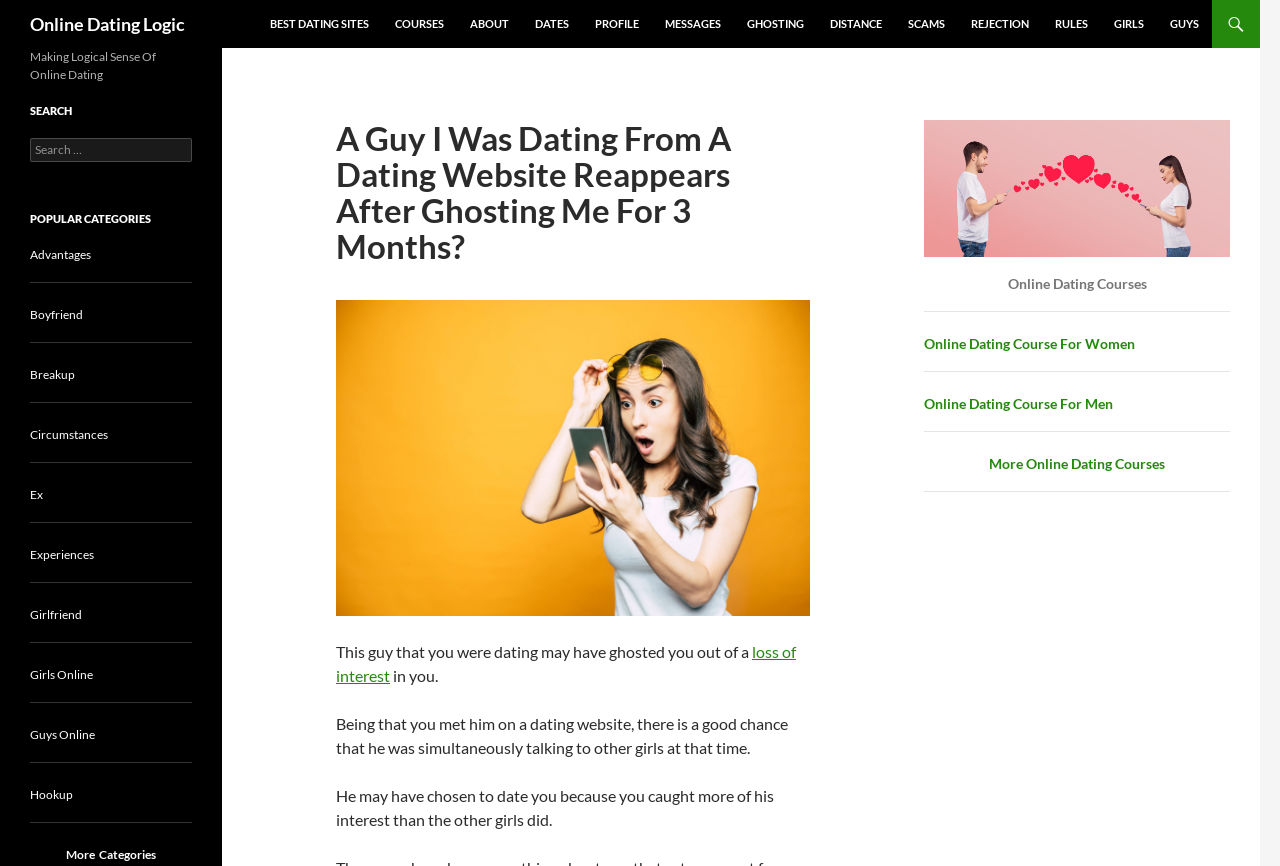Identify the bounding box coordinates of the part that should be clicked to carry out this instruction: "Click on the 'GHOSTING' link".

[0.574, 0.0, 0.638, 0.055]